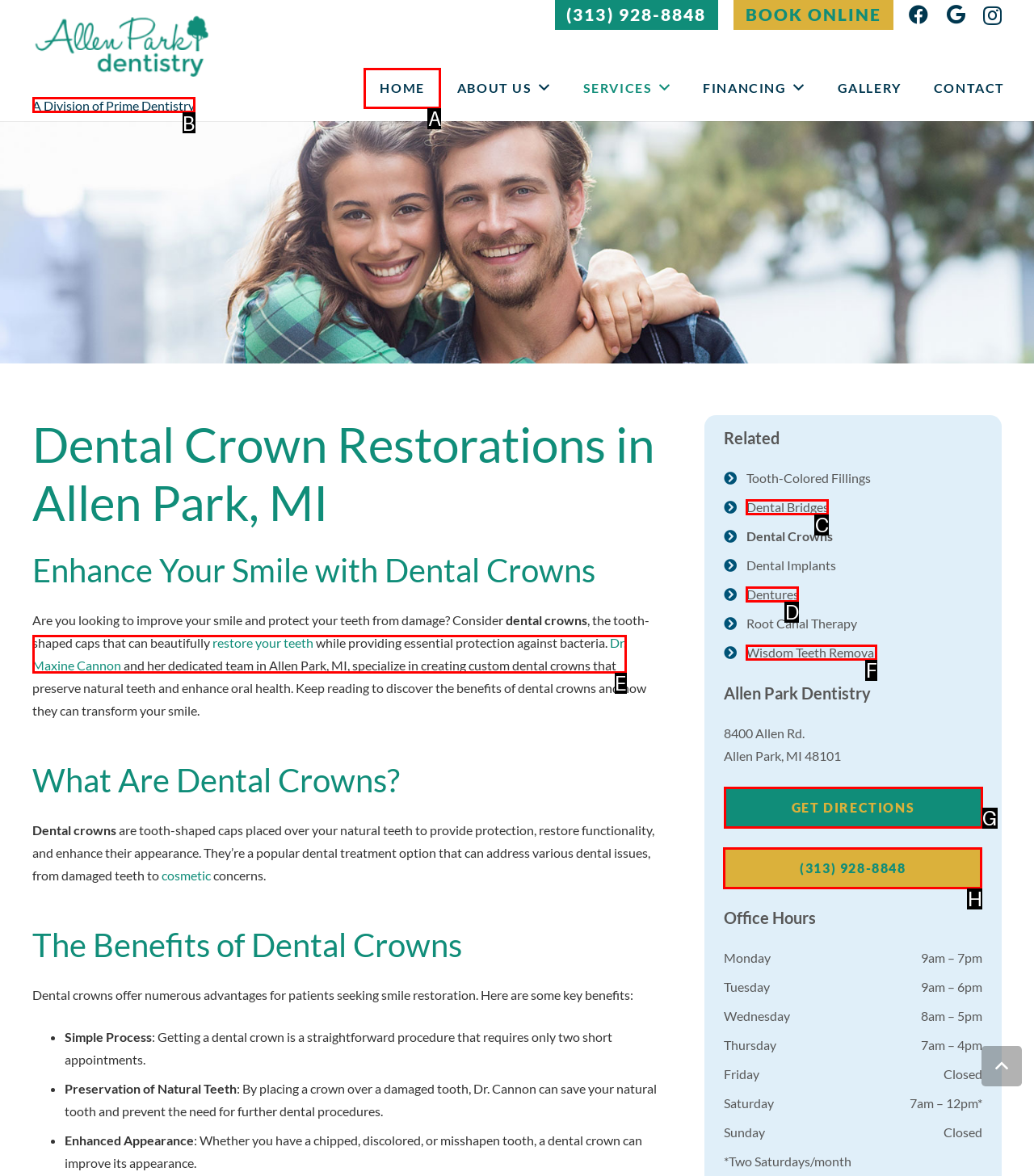Select the correct option from the given choices to perform this task: Get directions to Allen Park Dentistry. Provide the letter of that option.

G